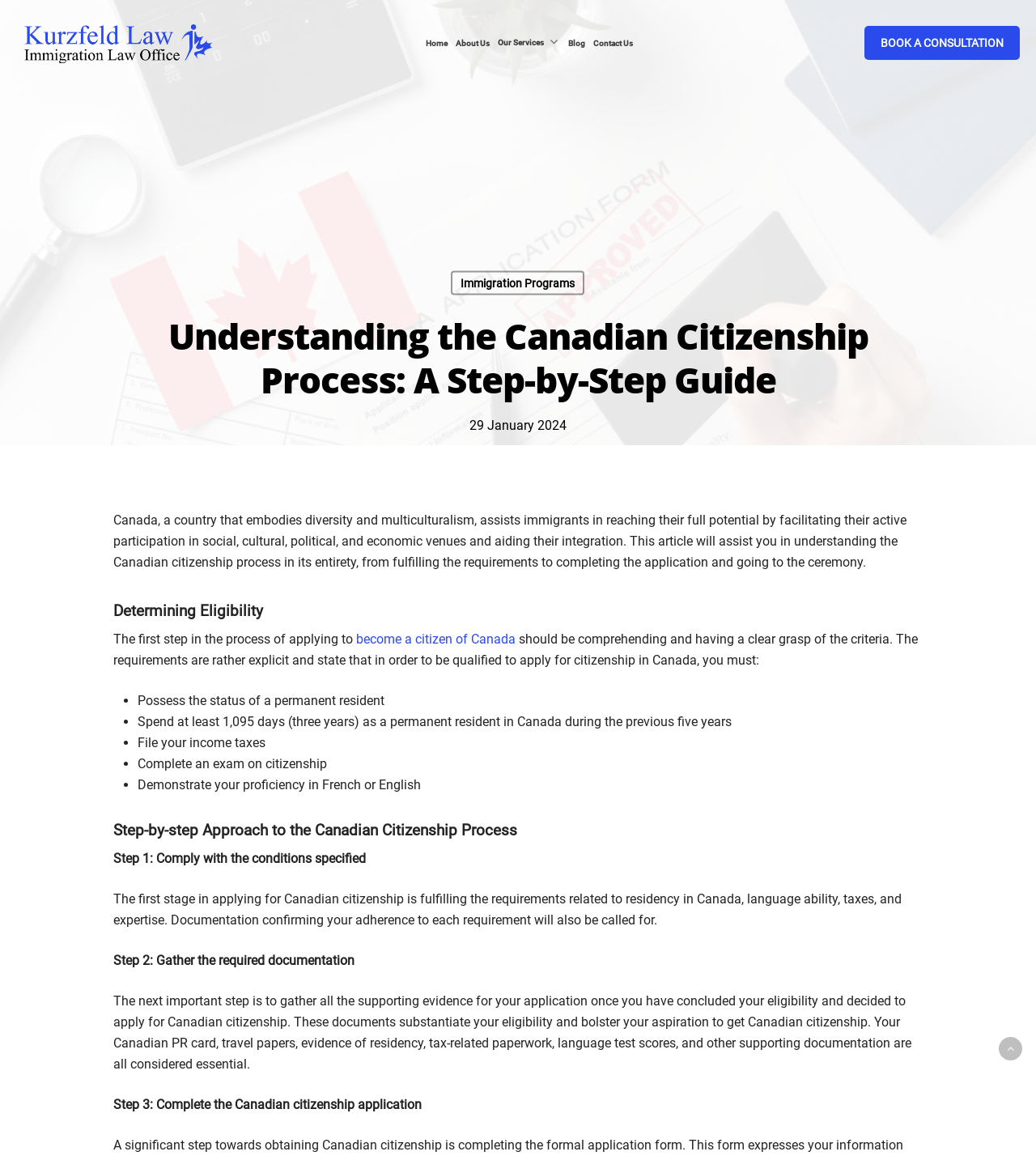Find the bounding box coordinates of the element's region that should be clicked in order to follow the given instruction: "Click the 'BOOK A CONSULTATION' button". The coordinates should consist of four float numbers between 0 and 1, i.e., [left, top, right, bottom].

[0.834, 0.022, 0.984, 0.052]